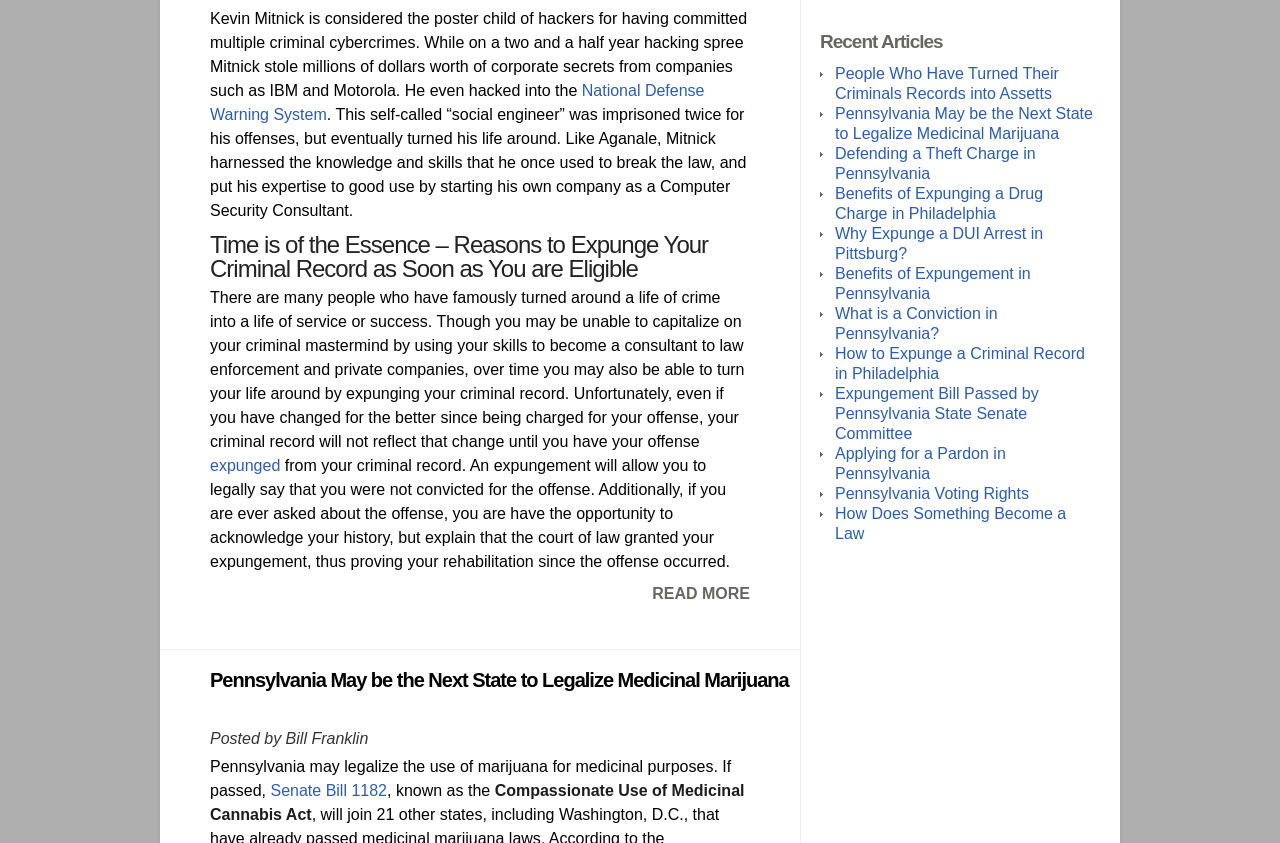What are the recent articles listed on the webpage?
Answer with a single word or short phrase according to what you see in the image.

Multiple articles